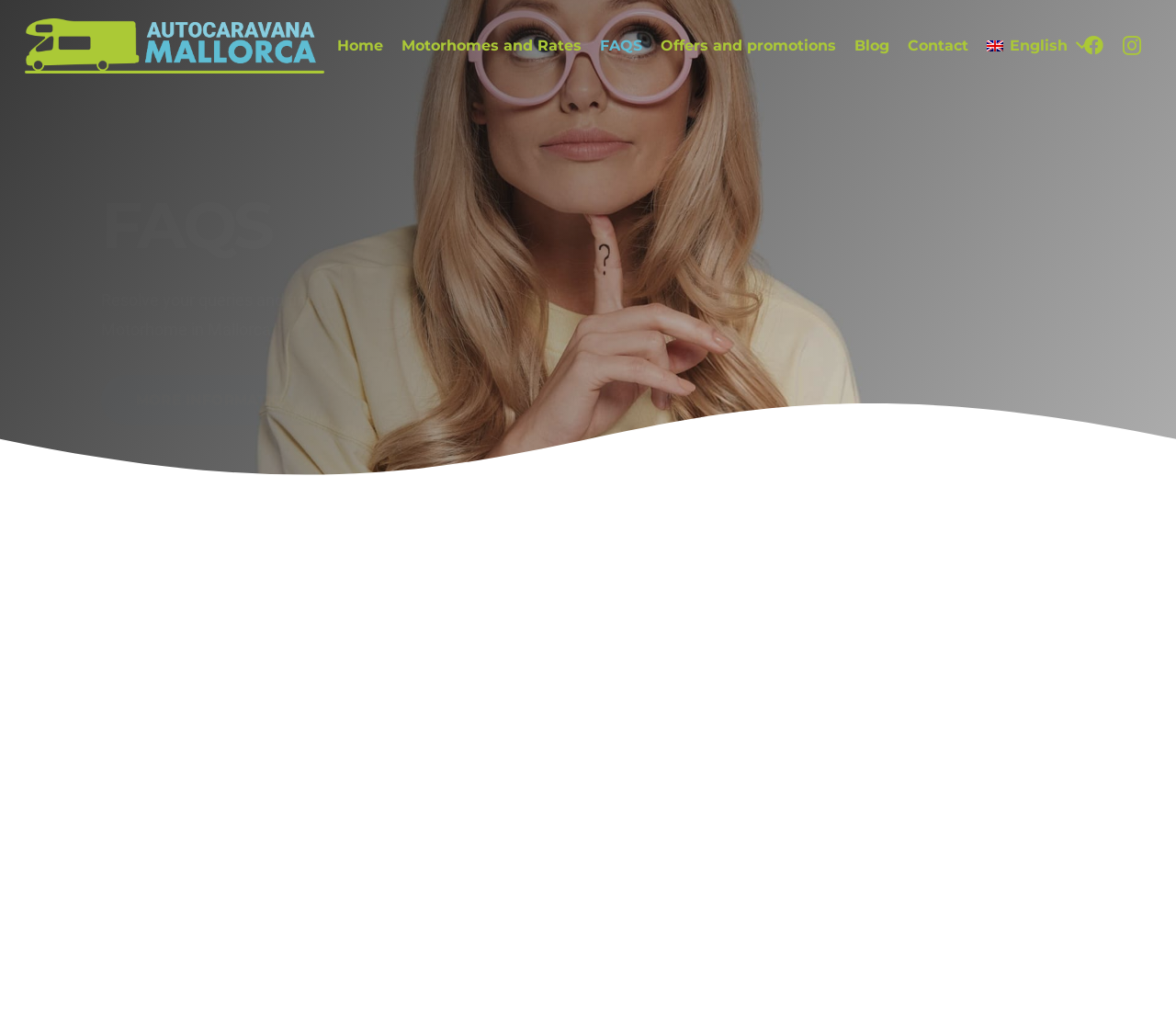What is the purpose of the 'MORE INFORMATION' link?
Respond to the question with a single word or phrase according to the image.

To provide more details